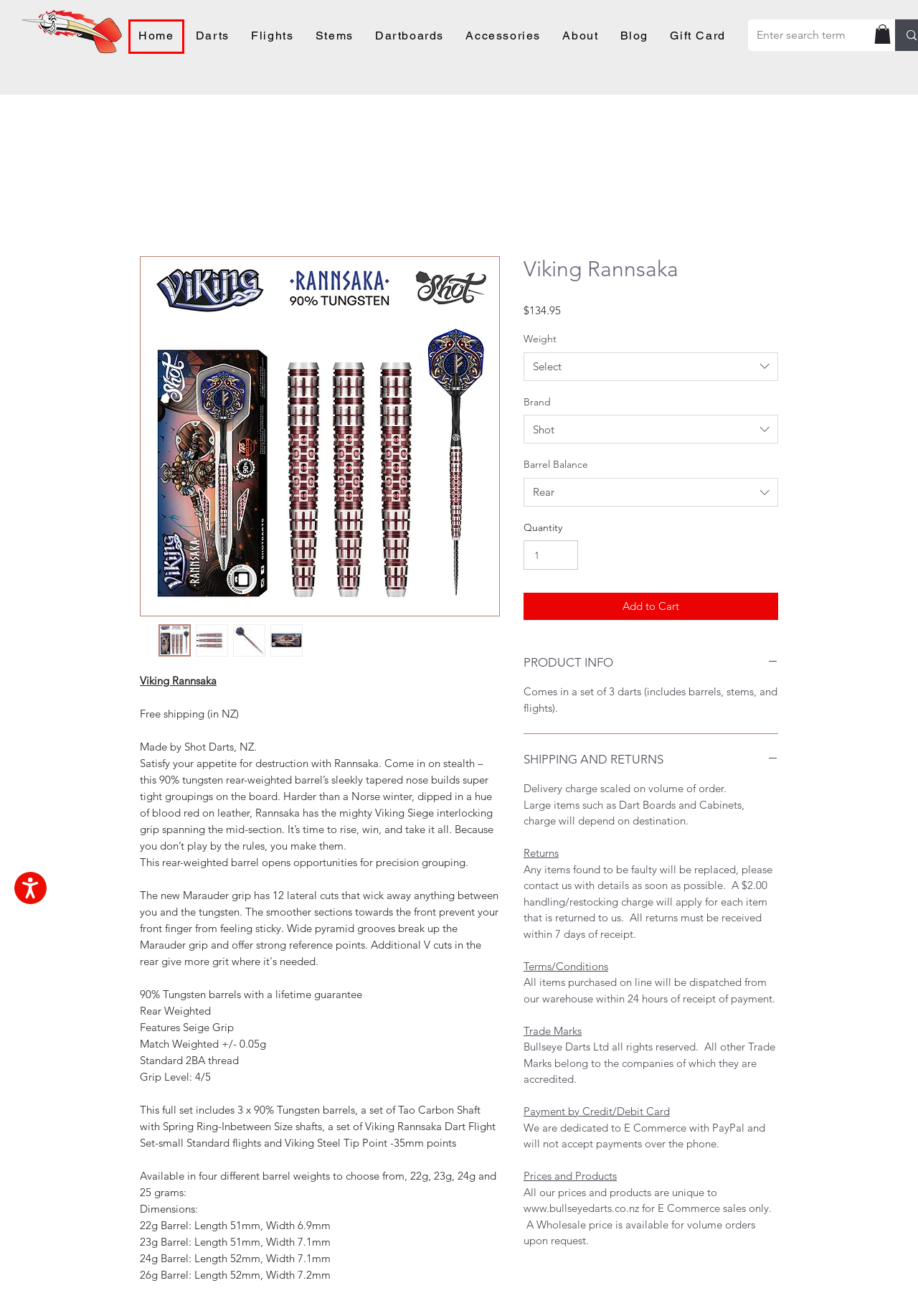View the screenshot of the webpage containing a red bounding box around a UI element. Select the most fitting webpage description for the new page shown after the element in the red bounding box is clicked. Here are the candidates:
A. High Quality Dart Stems | Professional Level | Bullseye Darts
B. Privacy policy | bullseyedarts
C. High Quality Darts | Shipped Anywhere | Bullseye Darts
D. High Quality Dart Products | New Zealand | Bullseye Darts
E. Dartboards | Shipped Anywhere | Bullseye Darts
F. High Quality Dart Flights | Professional Quality | Bullseye Darts
G. Improve Your Dart Throwing | Bullseye Darts | Blog
H. Gift Card | bullseyedarts

D